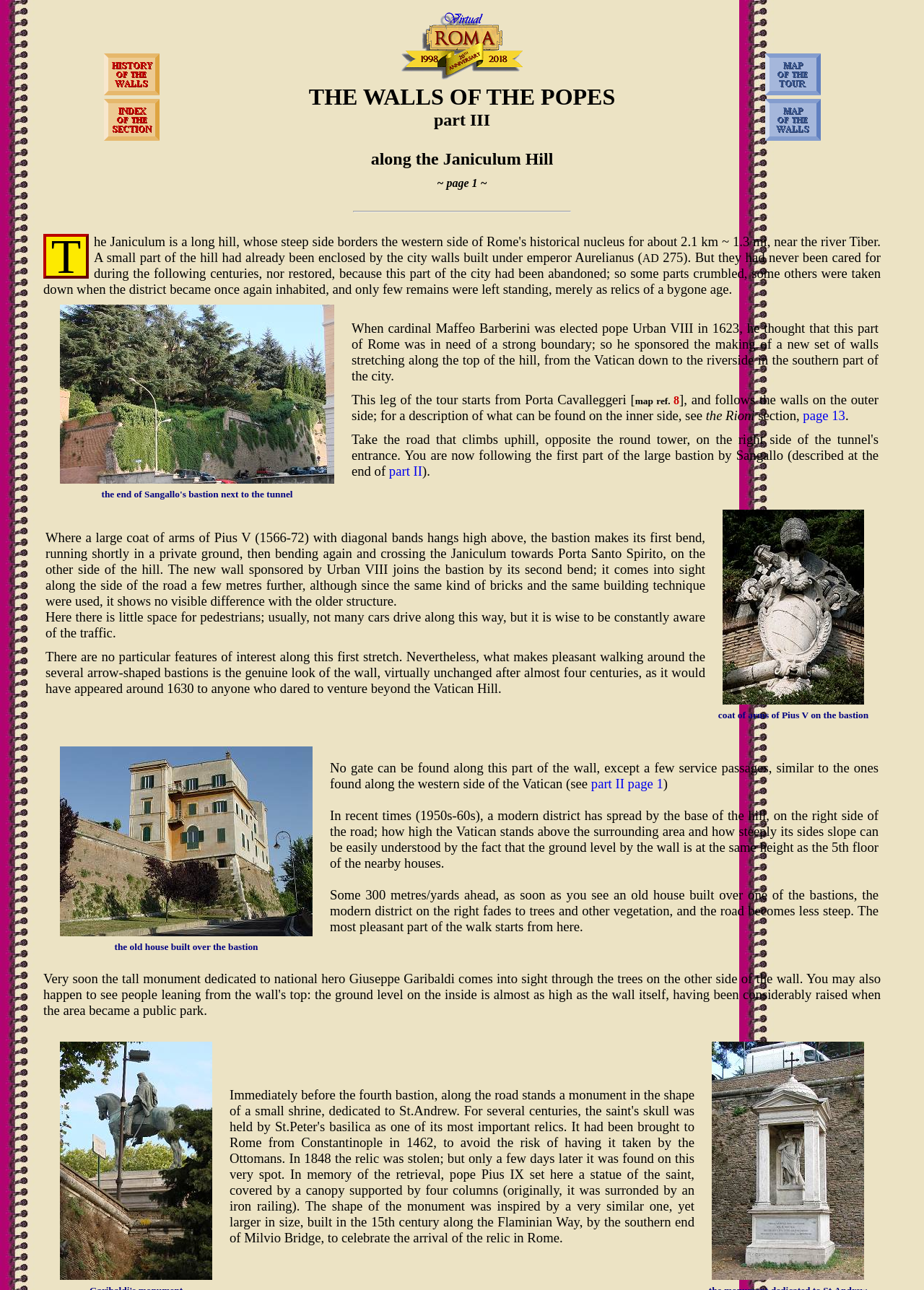Provide a thorough description of the webpage's content and layout.

The webpage is about "The Walls of the Popes - part III - page 1". At the top, there is a table with three columns, each containing a column header with text and an image. The first column has two links with images, the second column has an image and three lines of text, and the third column has two links with images.

Below the table, there is a horizontal separator. Following the separator, there are several blocks of text, including a paragraph about the history of the walls and a description of a tour along the Janiculum Hill.

On the left side of the page, there is a table with two rows, each containing an image and a block of text. The text describes the tour, including the route and what can be seen along the way. The images appear to be related to the tour, showing features of the wall and the surrounding area.

Further down the page, there is another table with two rows, each containing an image and a block of text. The text continues the description of the tour, including the scenery and the condition of the wall. The images show more features of the wall and the surrounding area.

Throughout the page, there are several images, including maps, coats of arms, and scenes of the wall and the surrounding area. The text is divided into blocks, each describing a different part of the tour or the history of the walls.